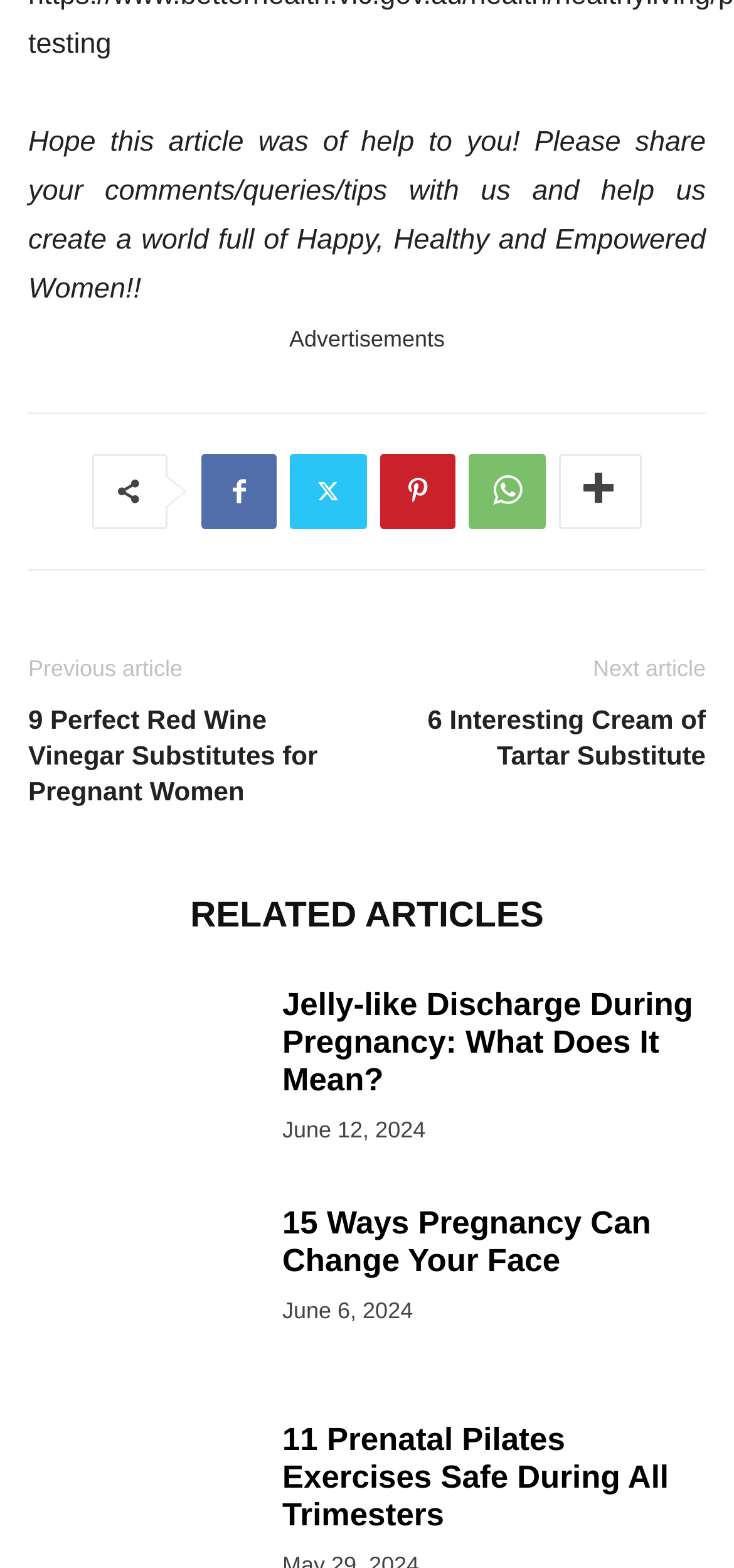What is the date of the second related article?
Look at the screenshot and give a one-word or phrase answer.

June 6, 2024